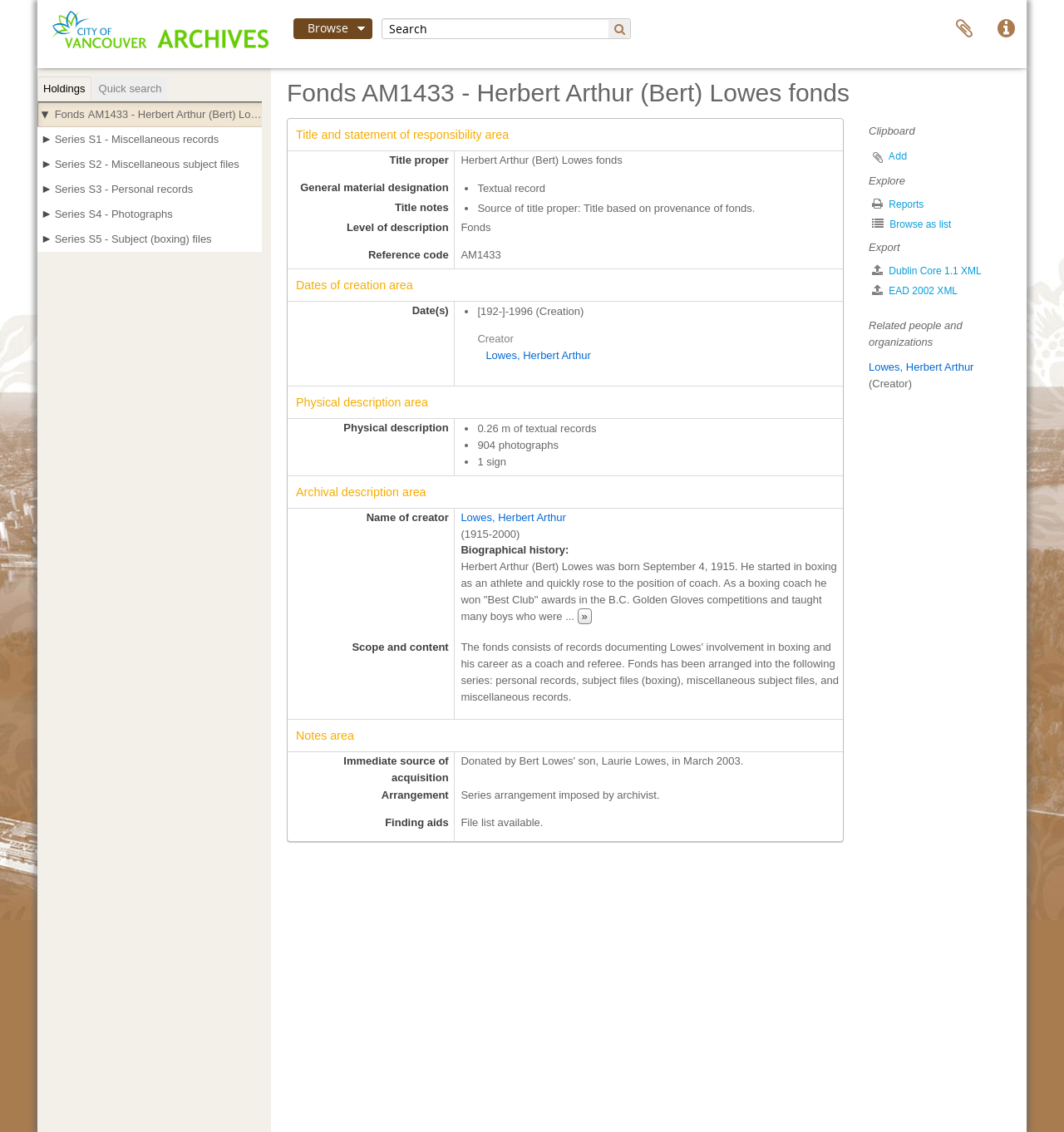Identify the main title of the webpage and generate its text content.

Fonds AM1433 - Herbert Arthur (Bert) Lowes fonds